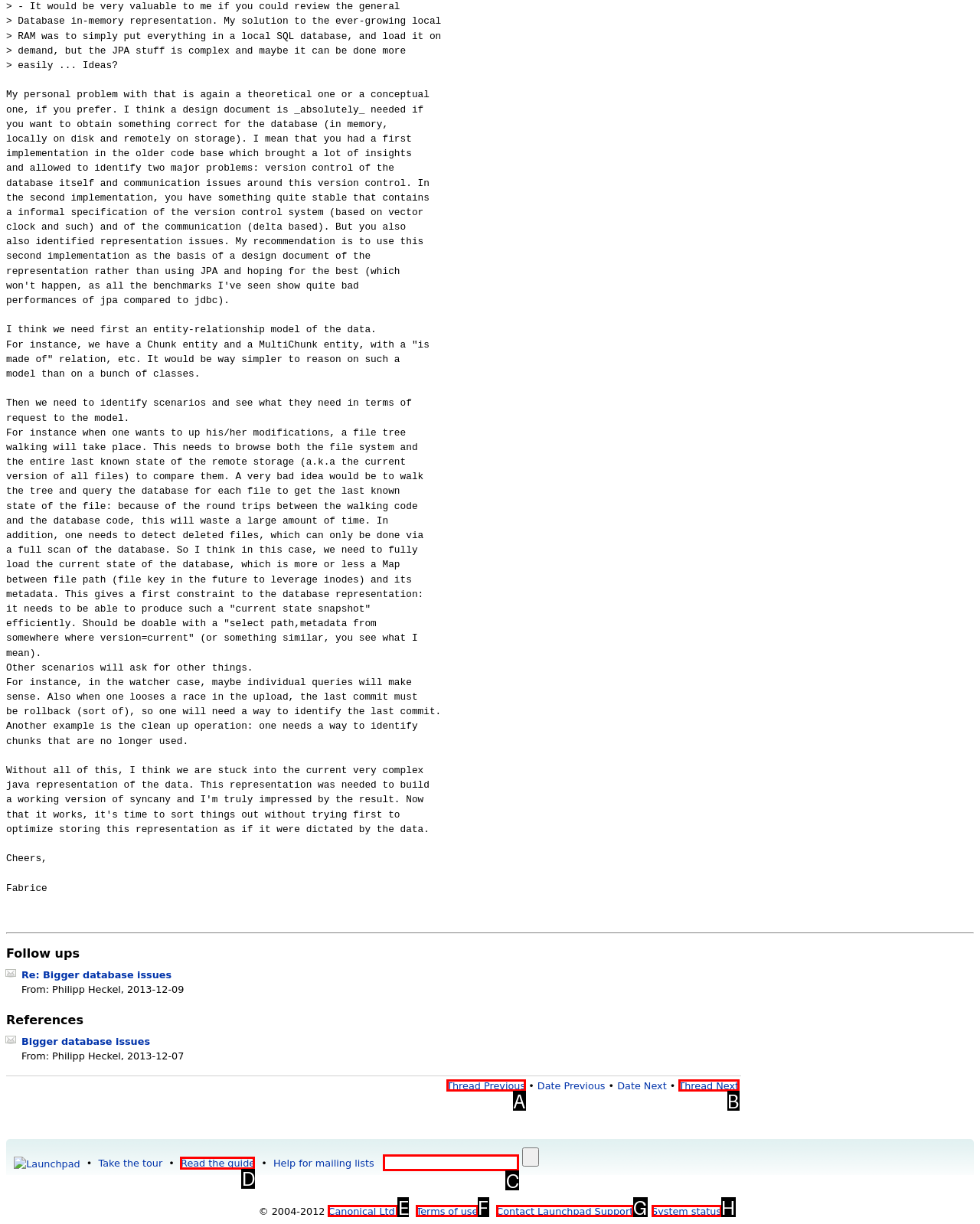What option should I click on to execute the task: Read the guide? Give the letter from the available choices.

D